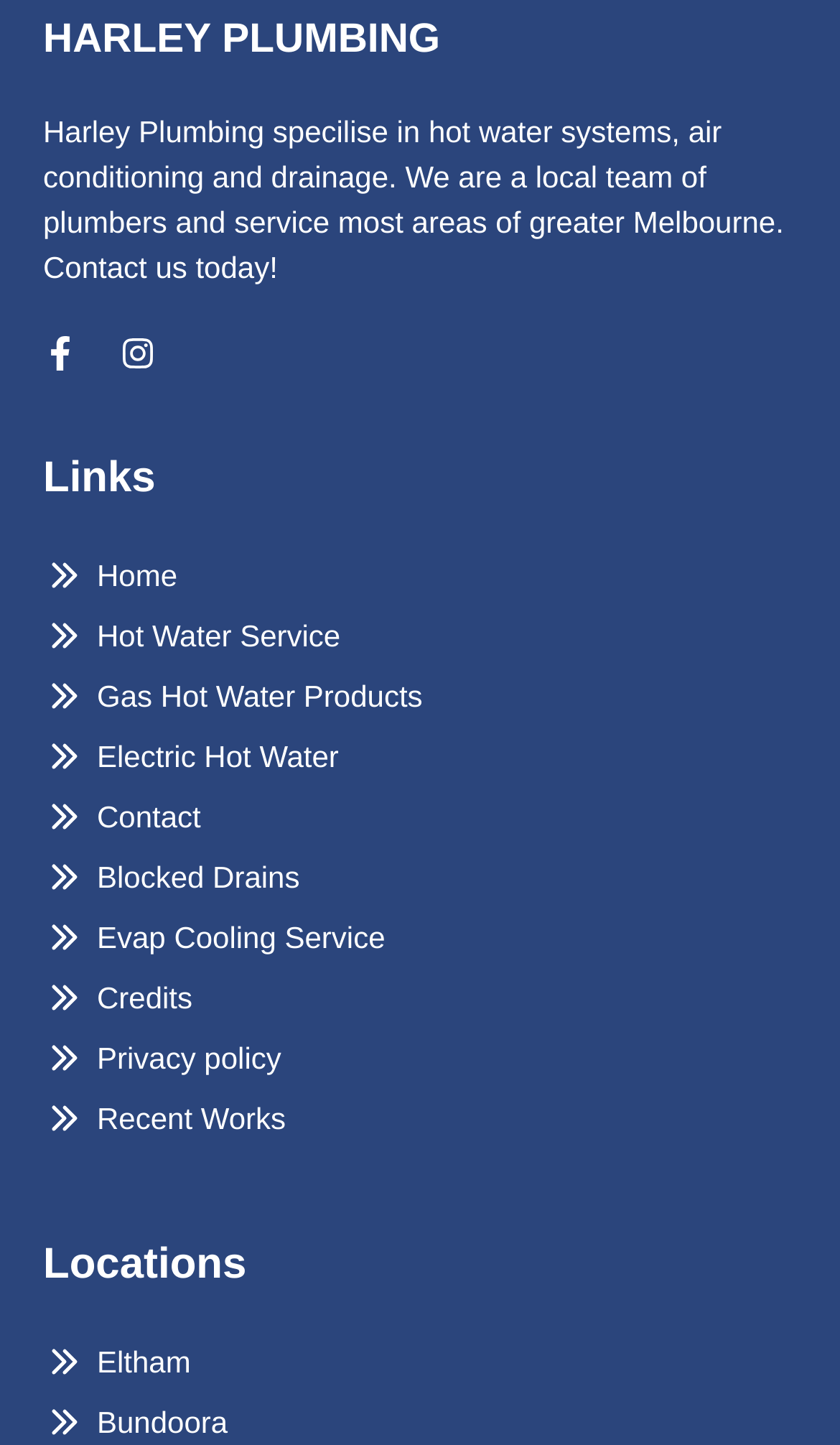Please locate the bounding box coordinates of the element that needs to be clicked to achieve the following instruction: "Click on Home". The coordinates should be four float numbers between 0 and 1, i.e., [left, top, right, bottom].

[0.115, 0.383, 0.211, 0.414]